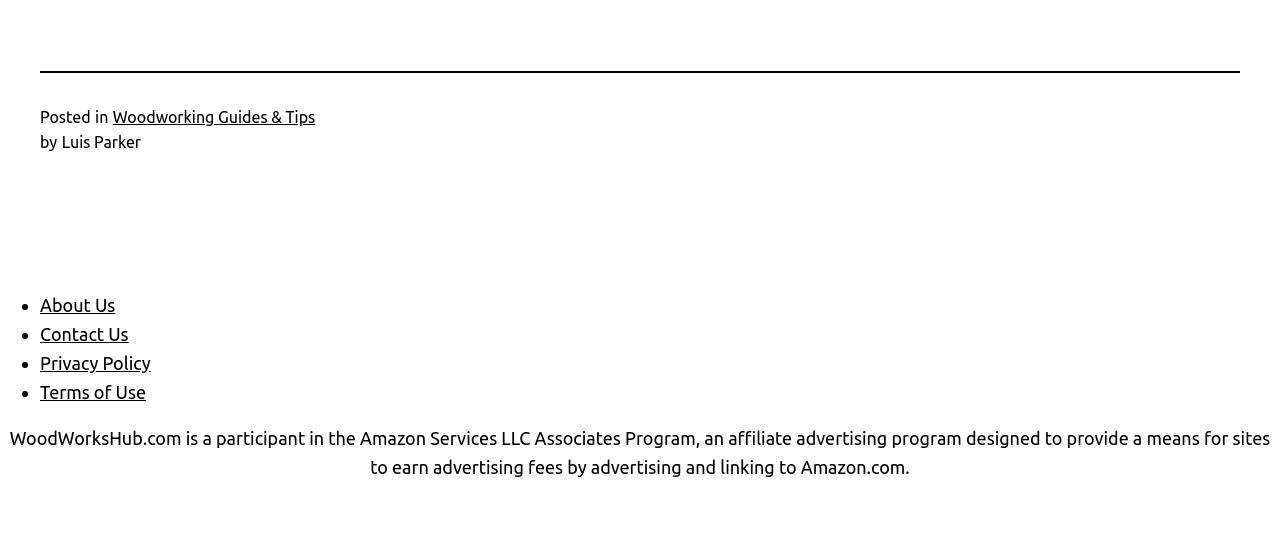Look at the image and write a detailed answer to the question: 
How many links are present in the footer section?

The footer section contains four links, namely 'About Us', 'Contact Us', 'Privacy Policy', and 'Terms of Use', which can be identified by their bounding box coordinates and OCR text.